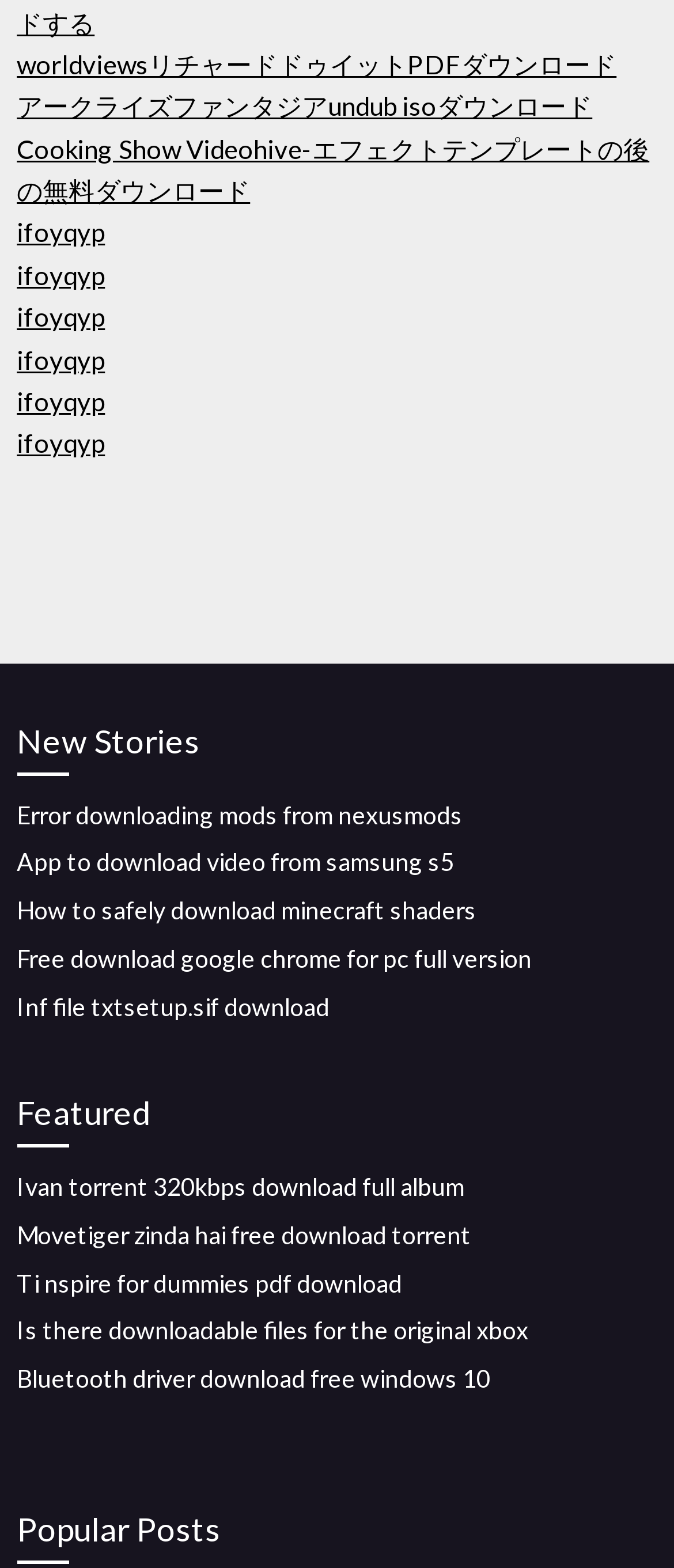Find the bounding box coordinates for the UI element that matches this description: "Error downloading mods from nexusmods".

[0.025, 0.51, 0.687, 0.528]